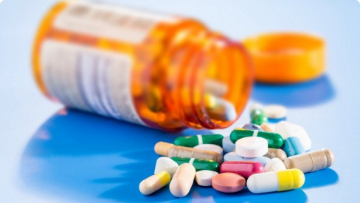What type of object is overturned in the background?
Relying on the image, give a concise answer in one word or a brief phrase.

Prescription bottle